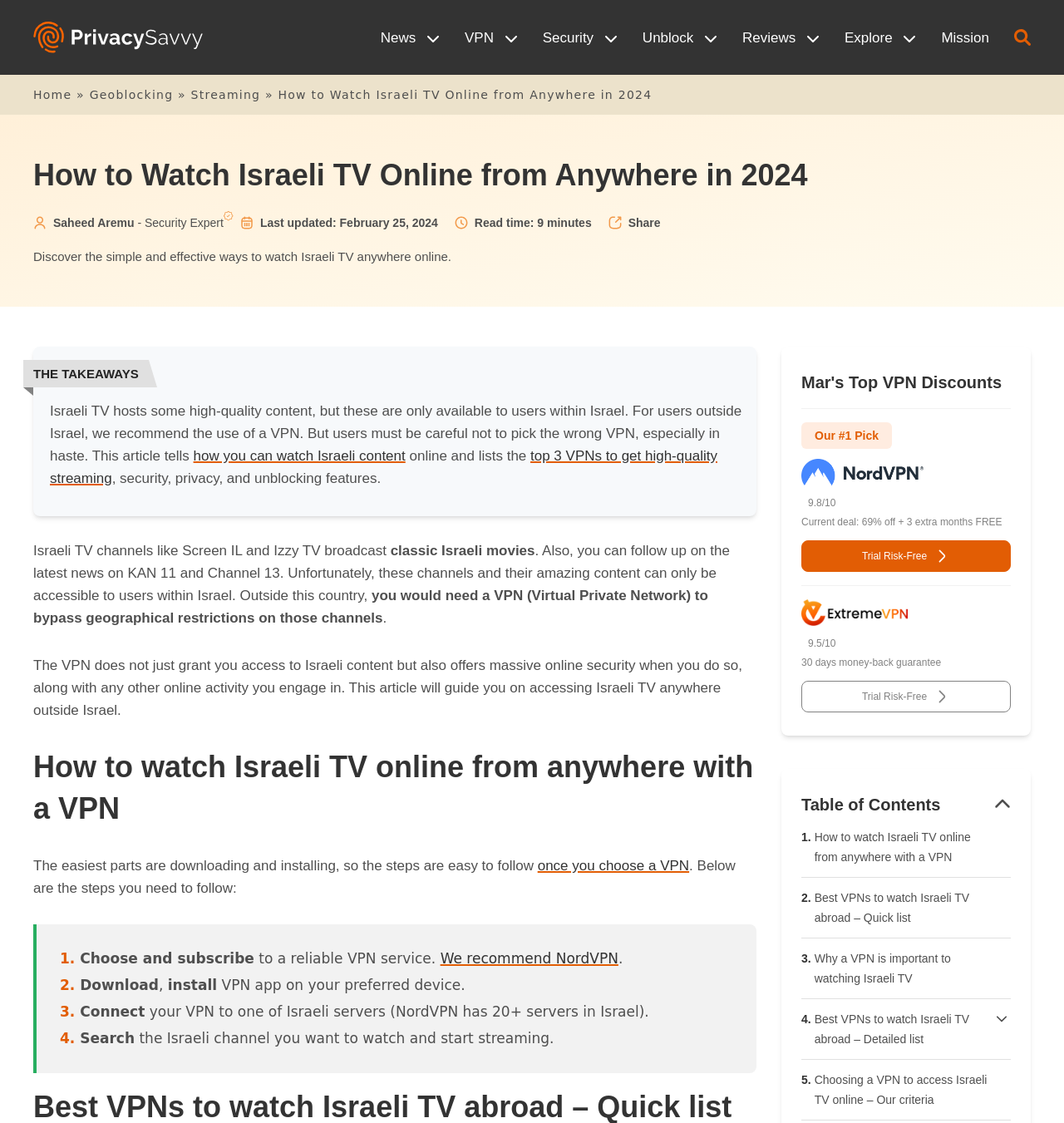What is the current deal for NordVPN?
Based on the image, please offer an in-depth response to the question.

The current deal for NordVPN is 69% off the regular price, plus 3 extra months of free service, as advertised on the webpage.